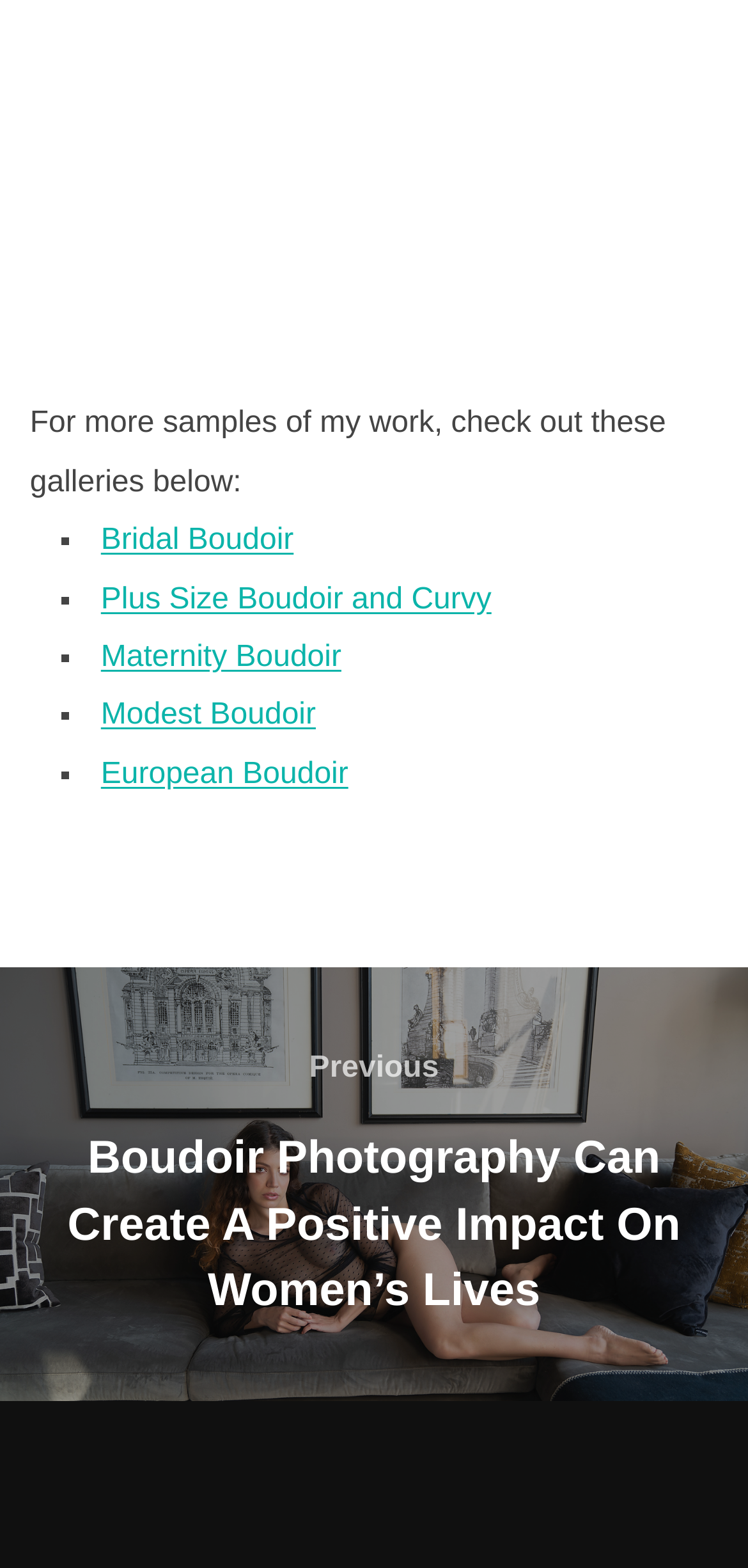Locate the bounding box of the user interface element based on this description: "Plus Size Boudoir and Curvy".

[0.135, 0.372, 0.657, 0.392]